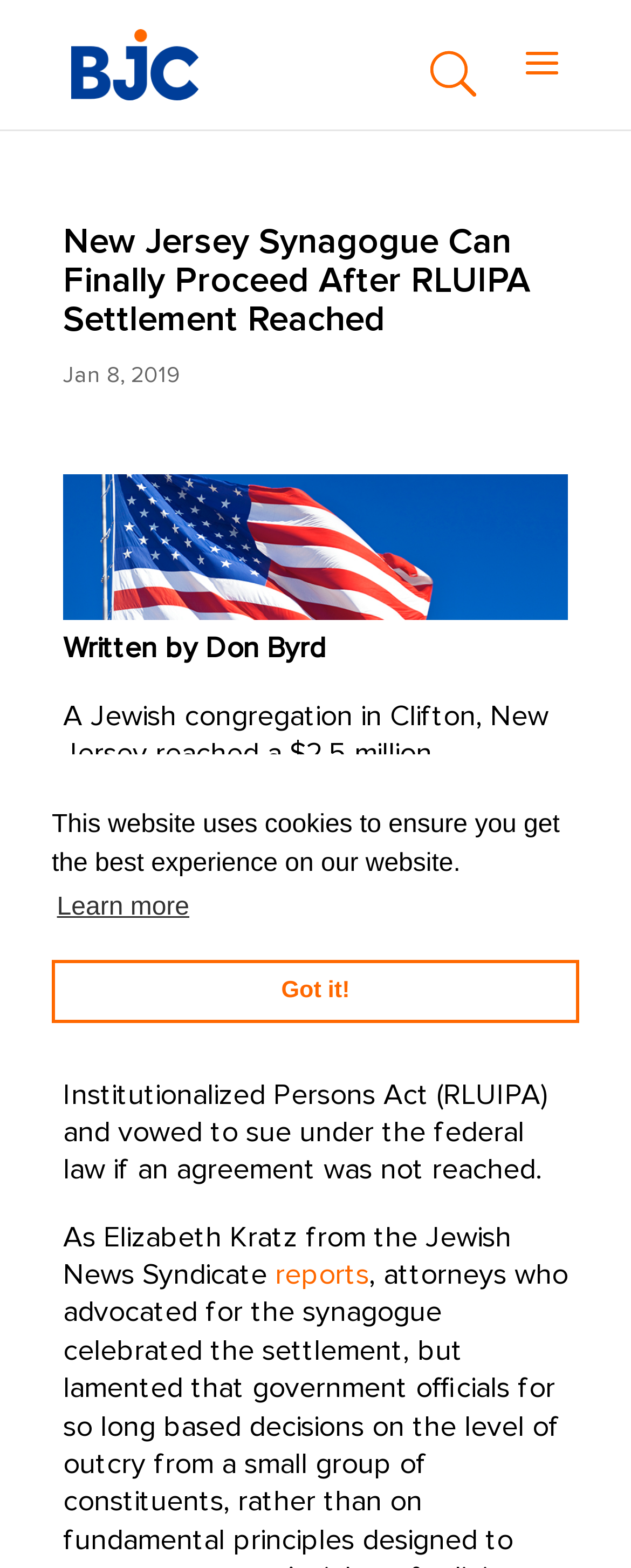Identify and extract the main heading of the webpage.

New Jersey Synagogue Can Finally Proceed After RLUIPA Settlement Reached